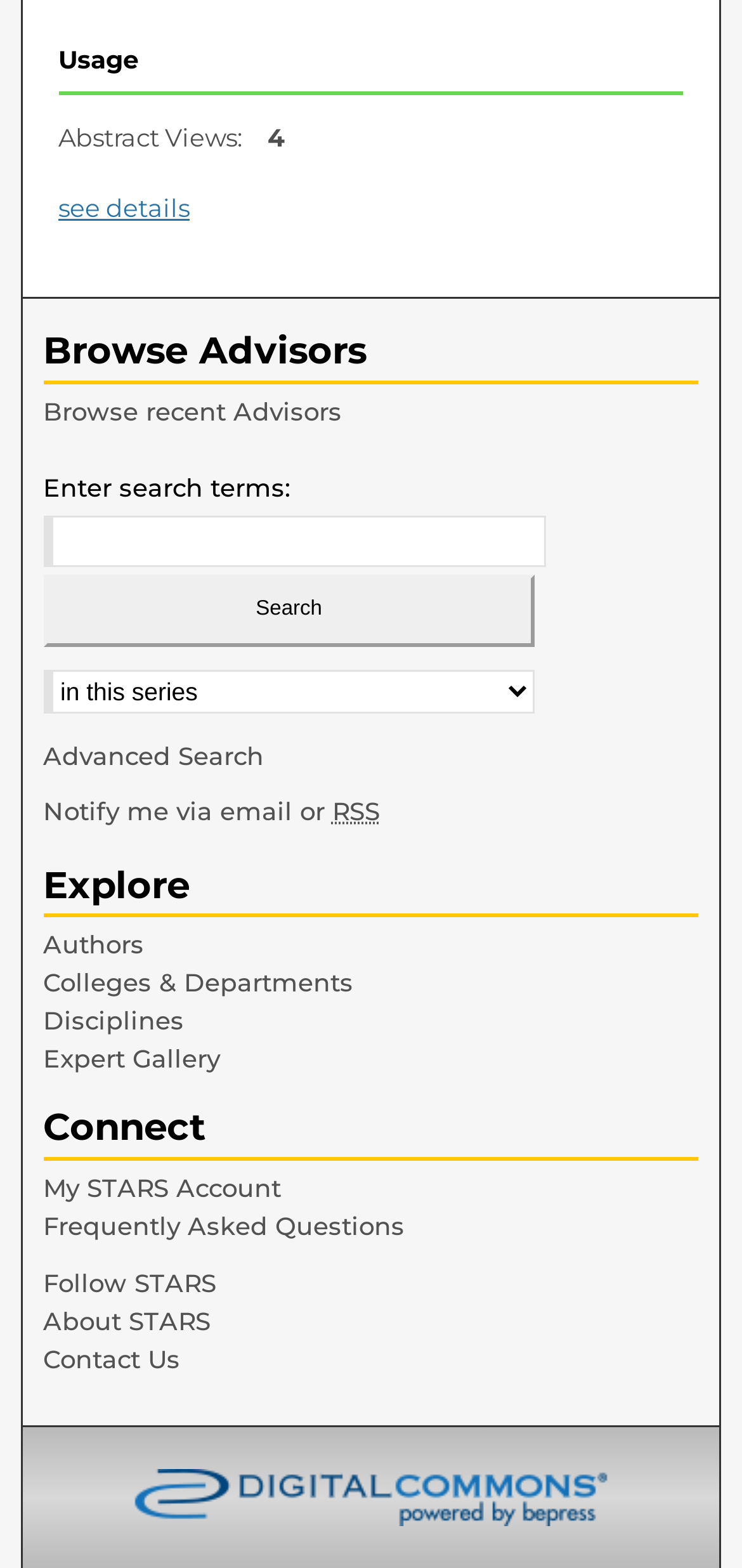Please identify the bounding box coordinates of the element that needs to be clicked to execute the following command: "Follow STARS". Provide the bounding box using four float numbers between 0 and 1, formatted as [left, top, right, bottom].

[0.058, 0.808, 0.942, 0.827]